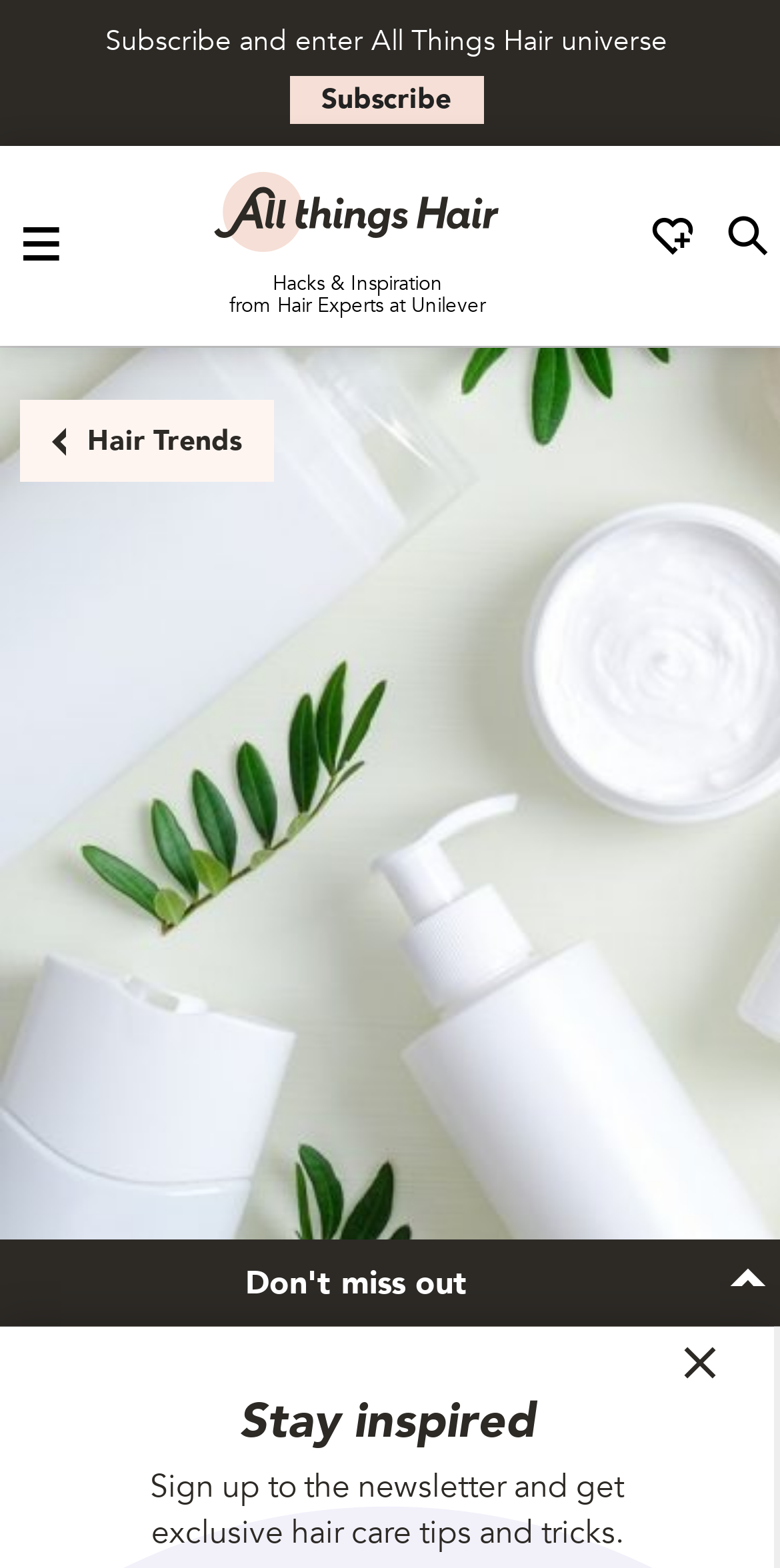Look at the image and answer the question in detail:
Where is the search bar located?

I can see that the link 'Open search bar' has a bounding box with coordinates [0.918, 0.137, 1.0, 0.176], which indicates that it is located at the top right corner of the webpage.